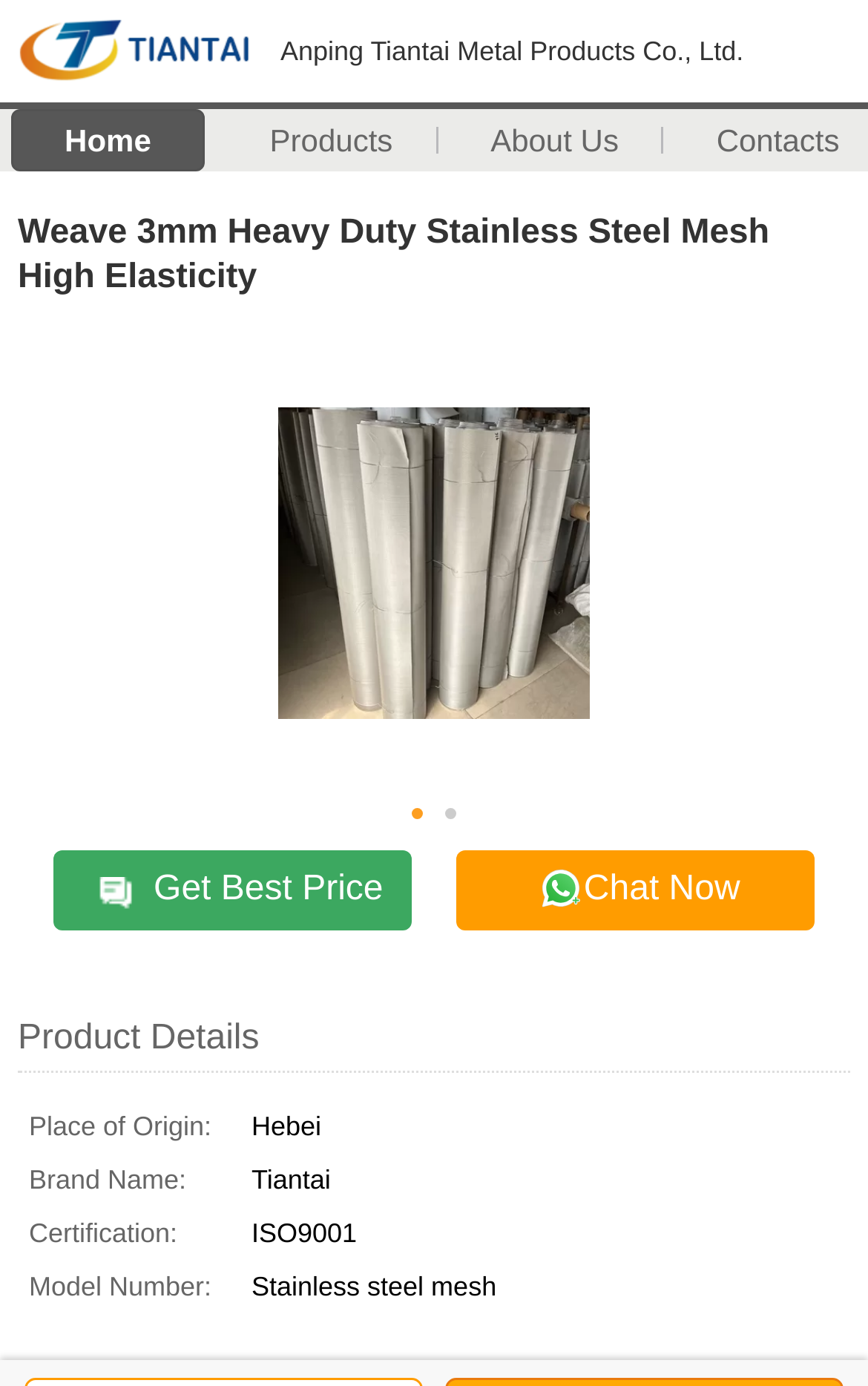Provide the bounding box coordinates for the UI element that is described by this text: "title="China Industrial Steel Grating Manufacturer"". The coordinates should be in the form of four float numbers between 0 and 1: [left, top, right, bottom].

[0.021, 0.024, 0.303, 0.047]